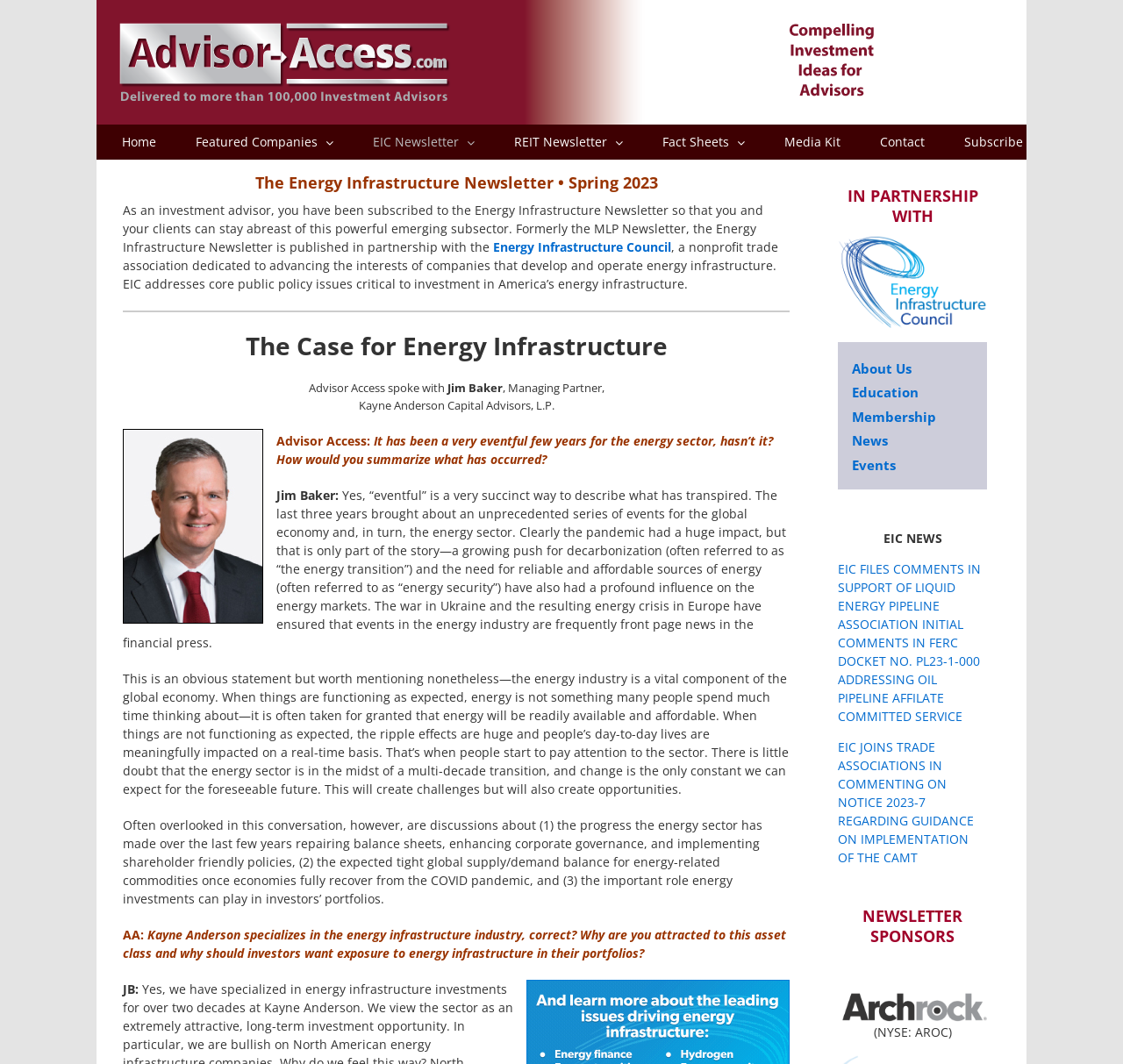What is the primary heading on this webpage?

The Case for Energy Infrastructure